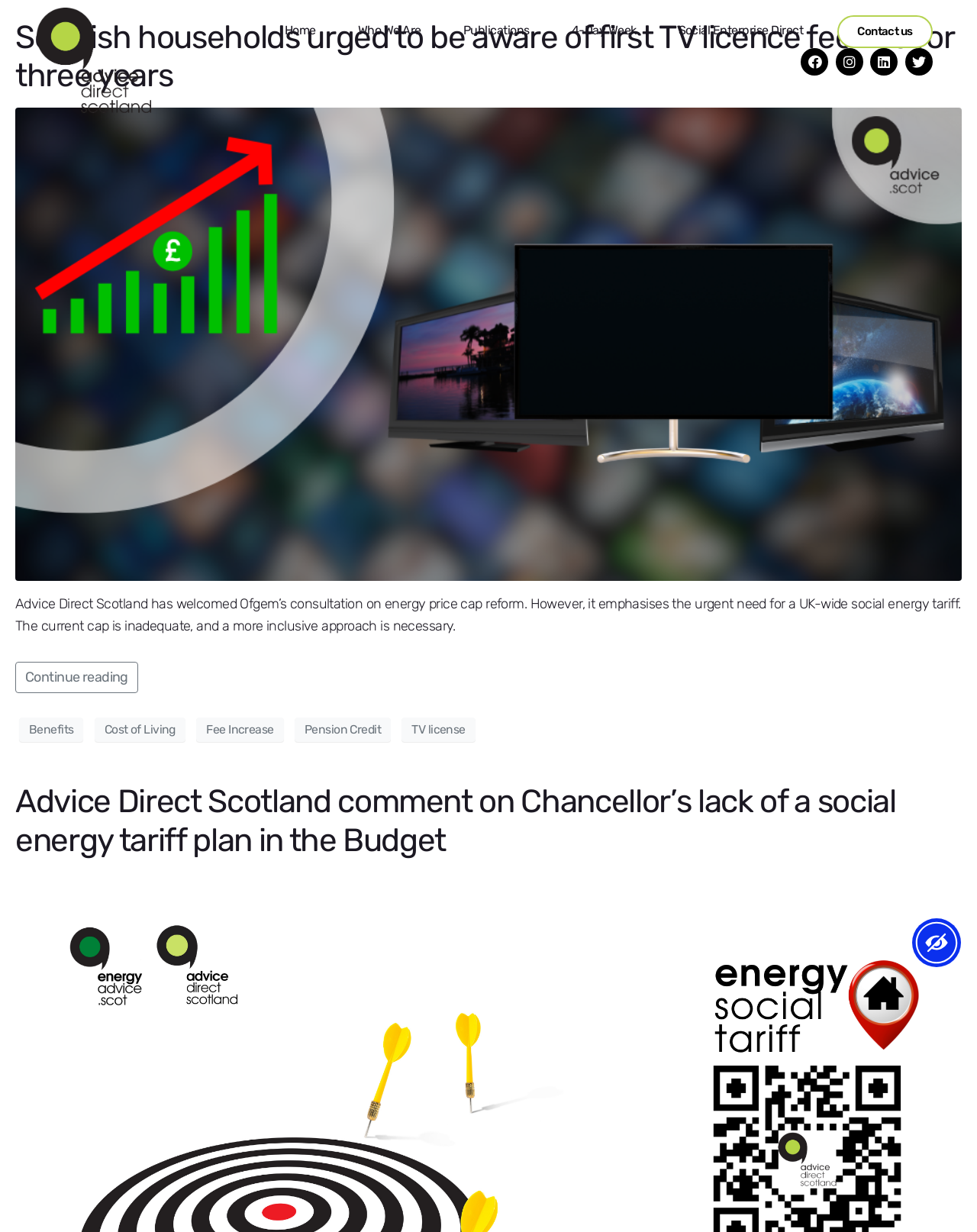Explain the features and main sections of the webpage comprehensively.

The webpage is about Advice Direct Scotland, an organization that provides various services and advice to Scottish citizens. At the top of the page, there is a navigation menu with links to different sections, including "Home", "Who We Are", "Publications", "4-Day Week", "Social Enterprise Direct", and "Contact us". Below the navigation menu, there are social media links to Facebook, Instagram, LinkedIn, and Twitter.

The main content of the page is divided into two columns. The left column features a series of articles and news stories, each with a heading, a brief summary, and a "Continue reading" link. The articles appear to be related to benefits, cost of living, and energy tariffs.

The right column contains a series of sections, each with a heading and a brief description. These sections include "moneyadvice.scot", "advice.scot", "homeheatingadvice.scot", "consumeradvice.scot", "postaladvice.scot", and "energyadvice.scot". Each section has a link to visit the corresponding website and provides information on the services and advice offered by each organization.

Throughout the page, there are several images and icons, including the Advice Direct Scotland logo, social media icons, and images related to the articles and news stories. The overall layout is organized and easy to navigate, with clear headings and concise text.